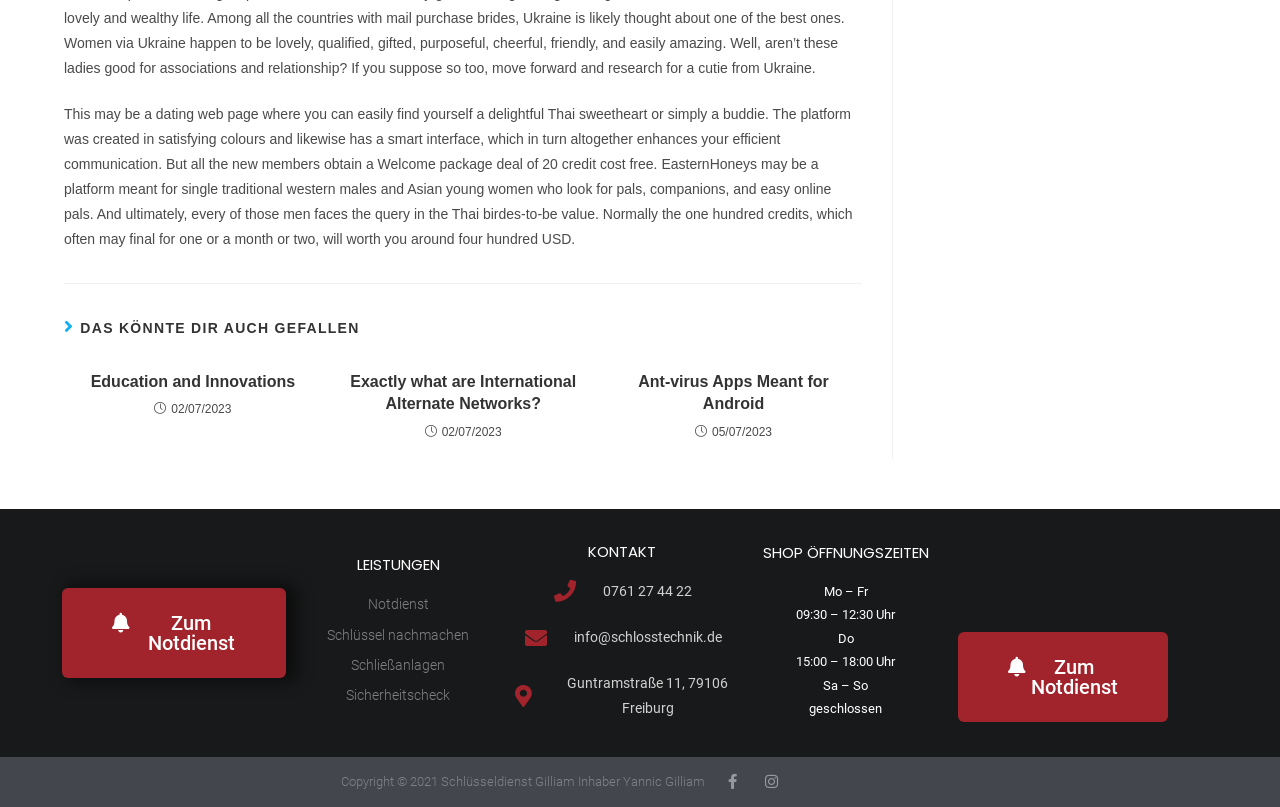Find and specify the bounding box coordinates that correspond to the clickable region for the instruction: "Click on 'SHOP ÖFFNUNGSZEITEN'".

[0.573, 0.675, 0.748, 0.694]